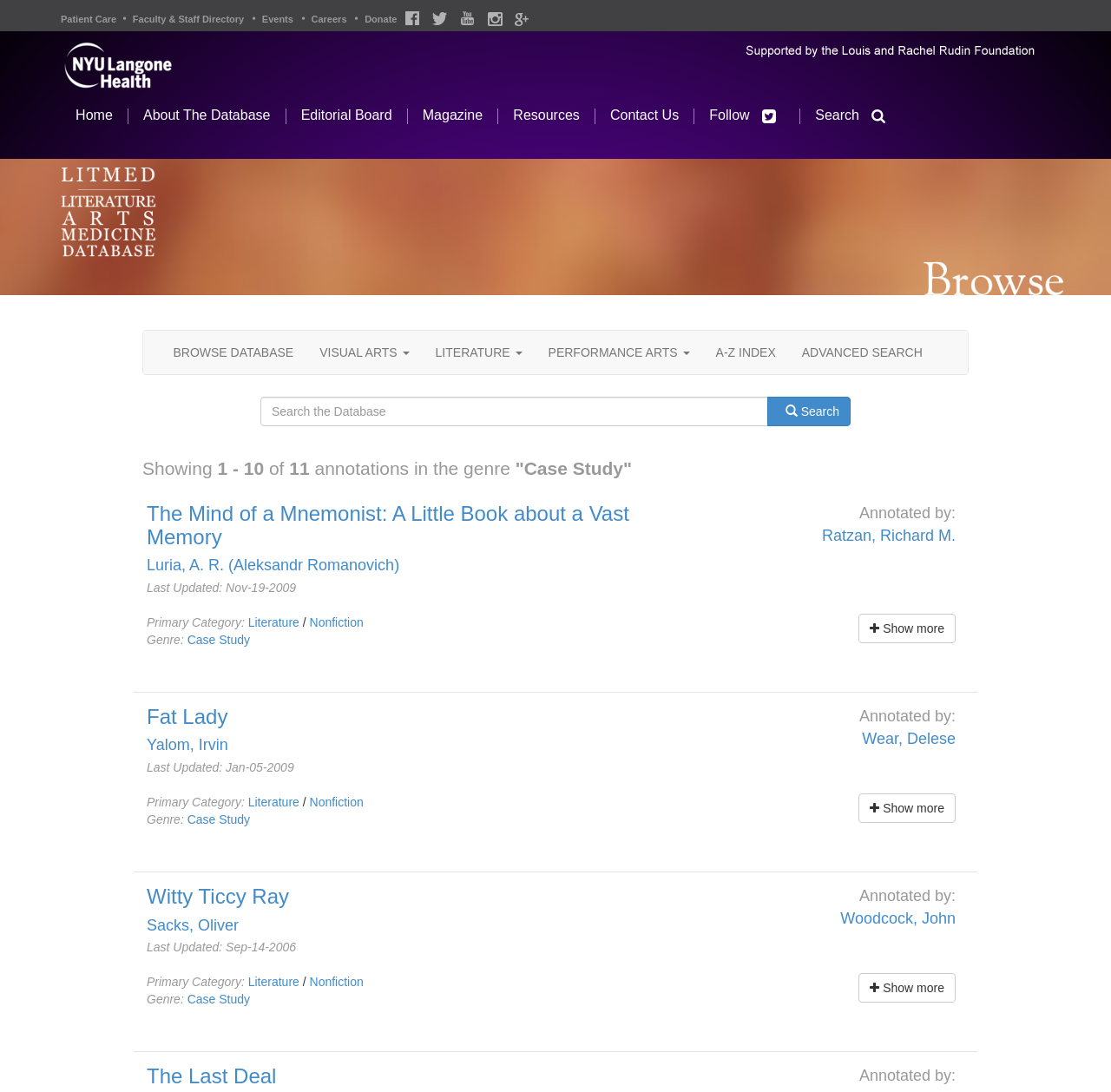Determine the bounding box coordinates for the clickable element required to fulfill the instruction: "View the editorial board". Provide the coordinates as four float numbers between 0 and 1, i.e., [left, top, right, bottom].

[0.271, 0.099, 0.353, 0.126]